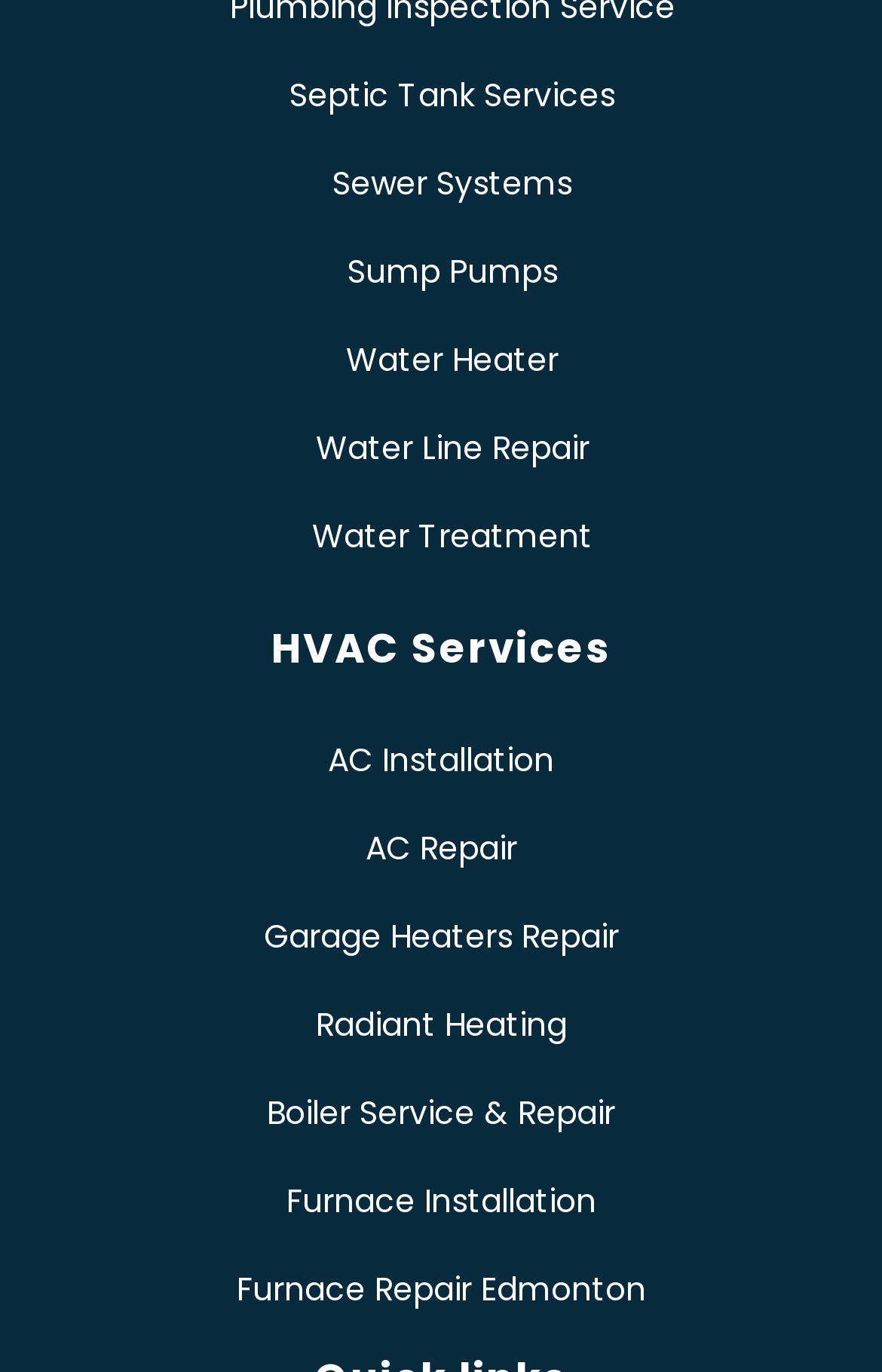Provide a one-word or one-phrase answer to the question:
What is the last service listed under HVAC?

Furnace Repair Edmonton